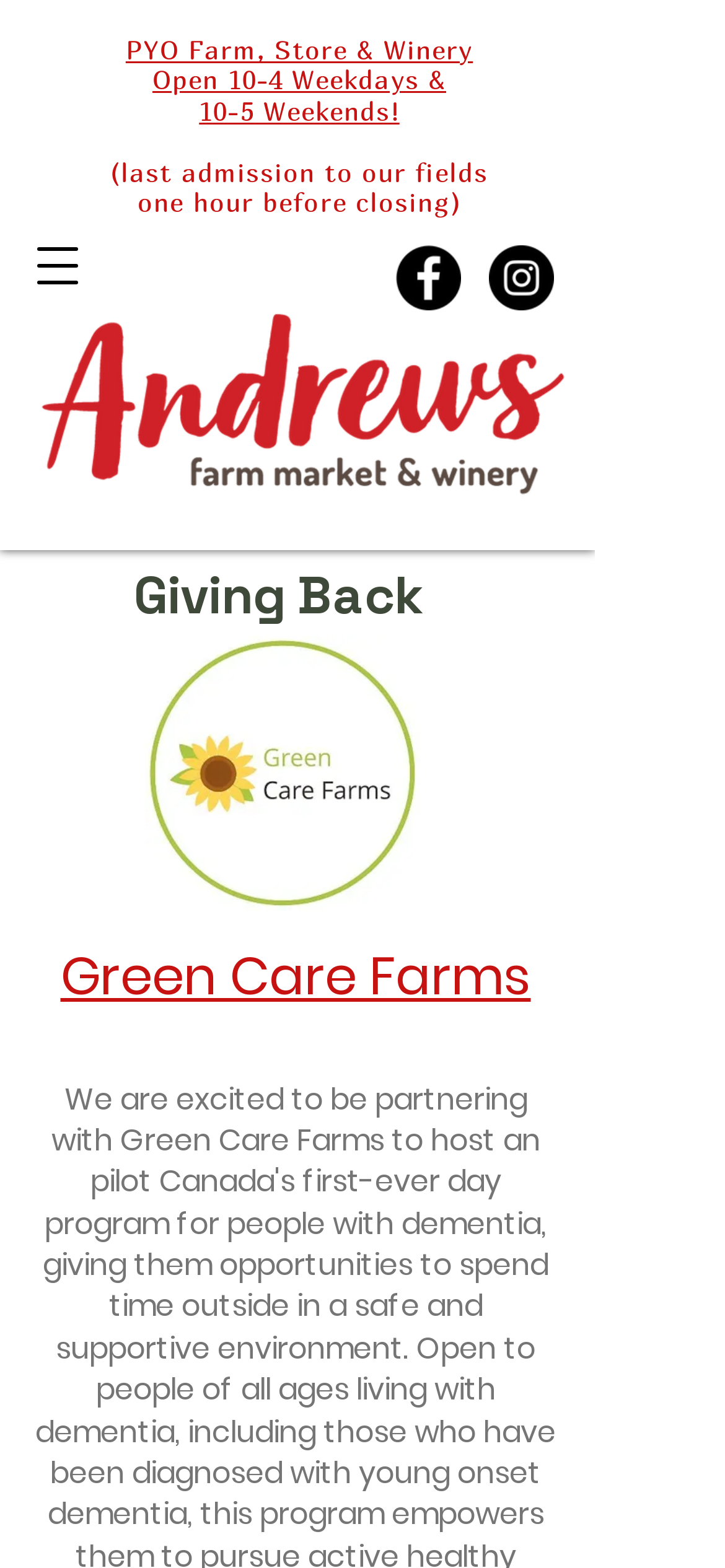Using the description: "aria-label="Facebook"", identify the bounding box of the corresponding UI element in the screenshot.

[0.546, 0.157, 0.636, 0.198]